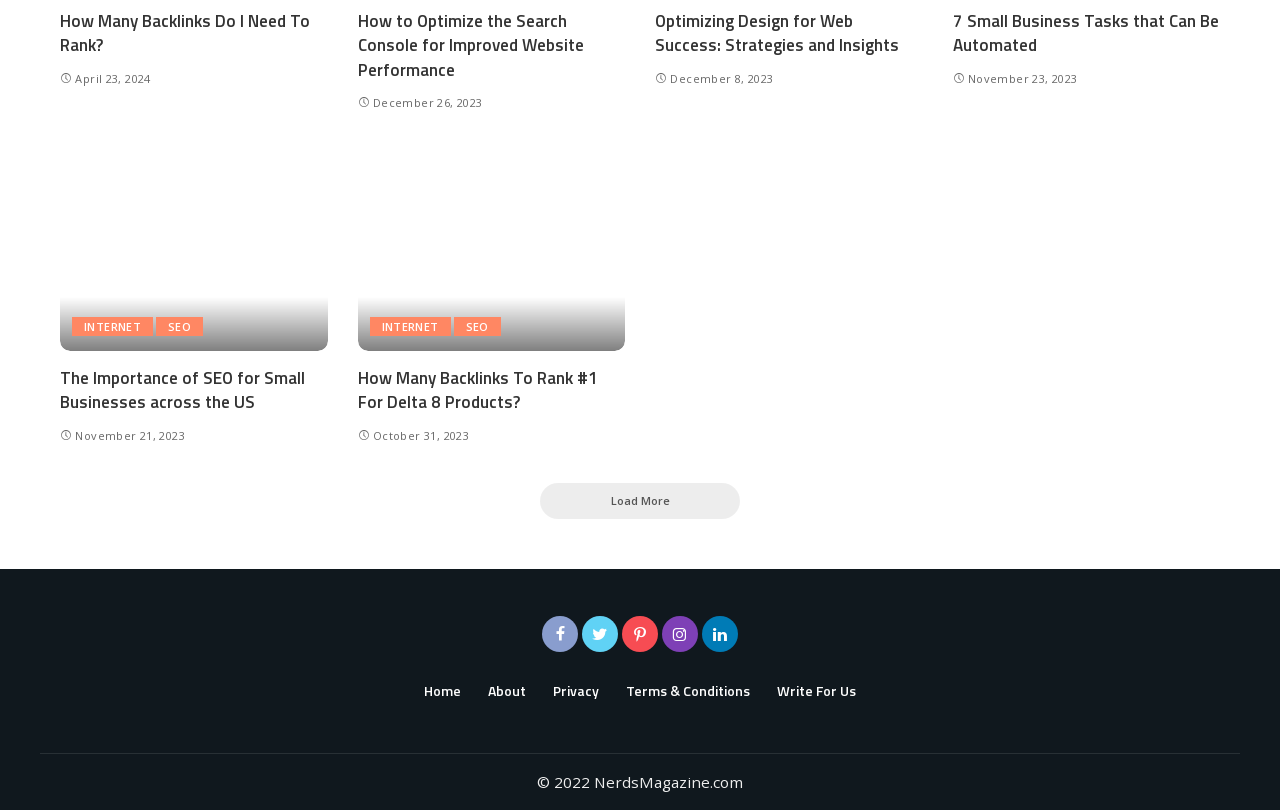Locate the UI element that matches the description About in the webpage screenshot. Return the bounding box coordinates in the format (top-left x, top-left y, bottom-right x, bottom-right y), with values ranging from 0 to 1.

[0.372, 0.838, 0.42, 0.867]